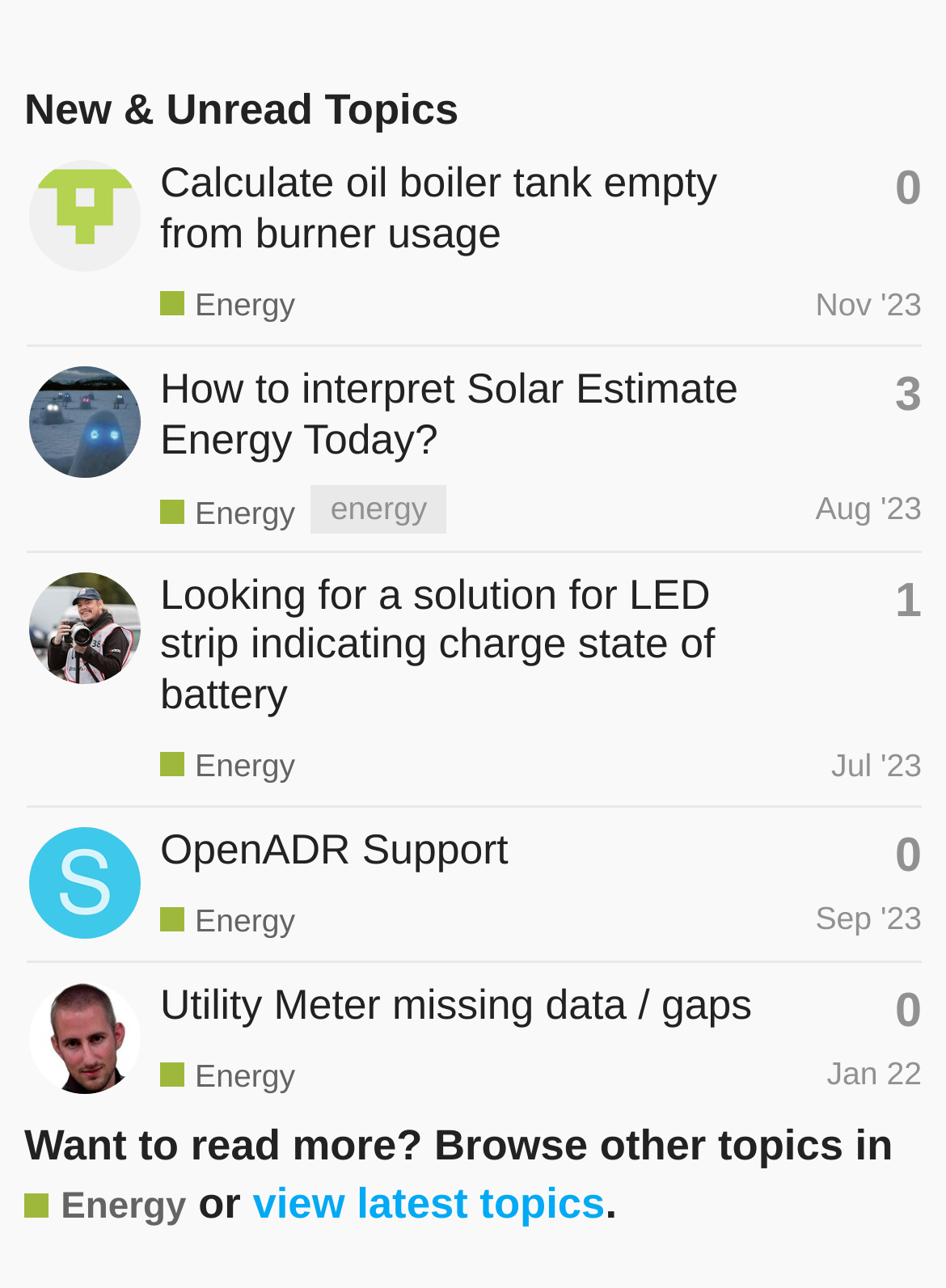Kindly determine the bounding box coordinates for the clickable area to achieve the given instruction: "Read topic 'How to interpret Solar Estimate Energy Today?'".

[0.027, 0.268, 0.974, 0.428]